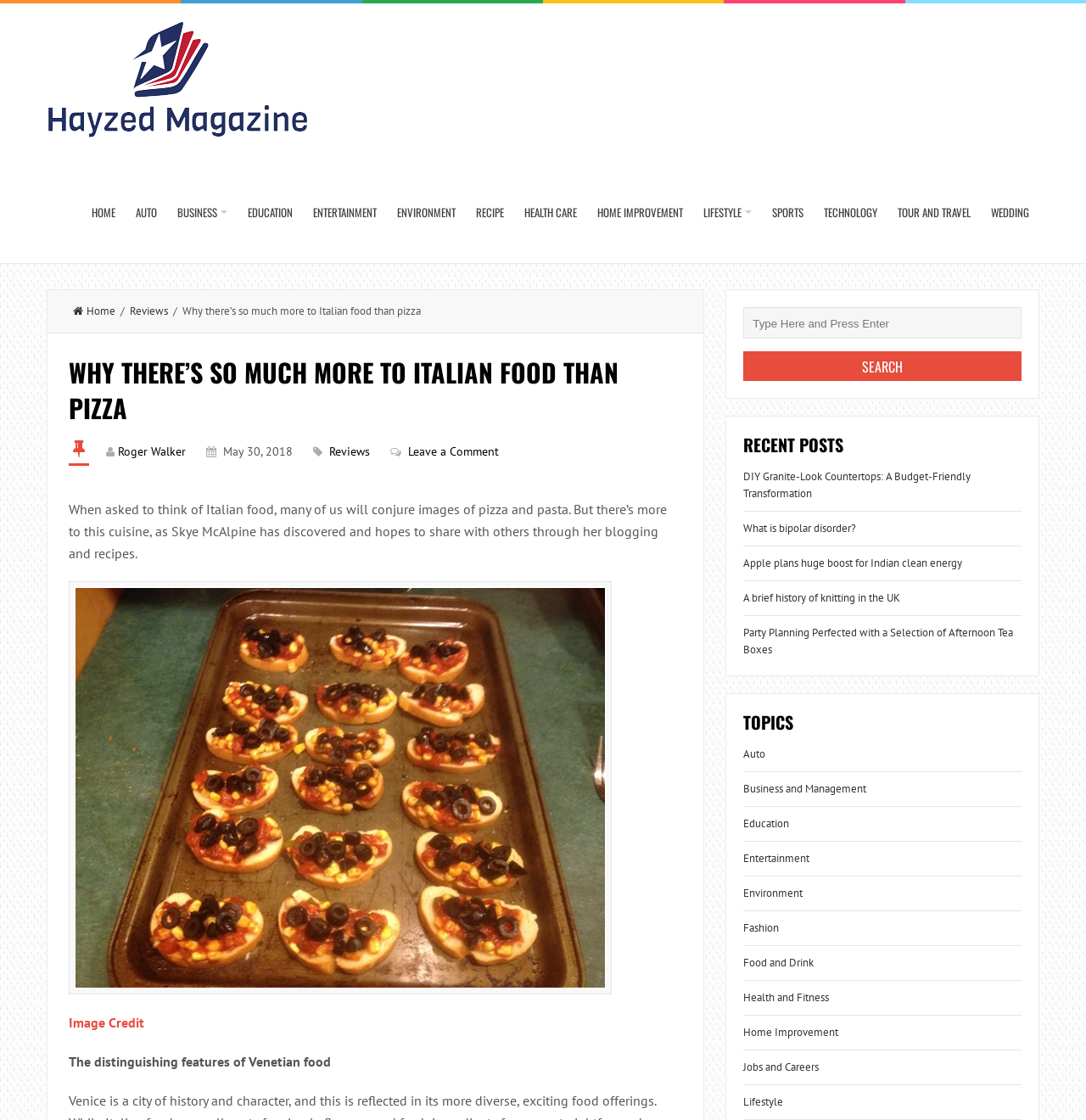Identify the bounding box coordinates of the region that should be clicked to execute the following instruction: "View recent posts".

[0.685, 0.387, 0.941, 0.407]